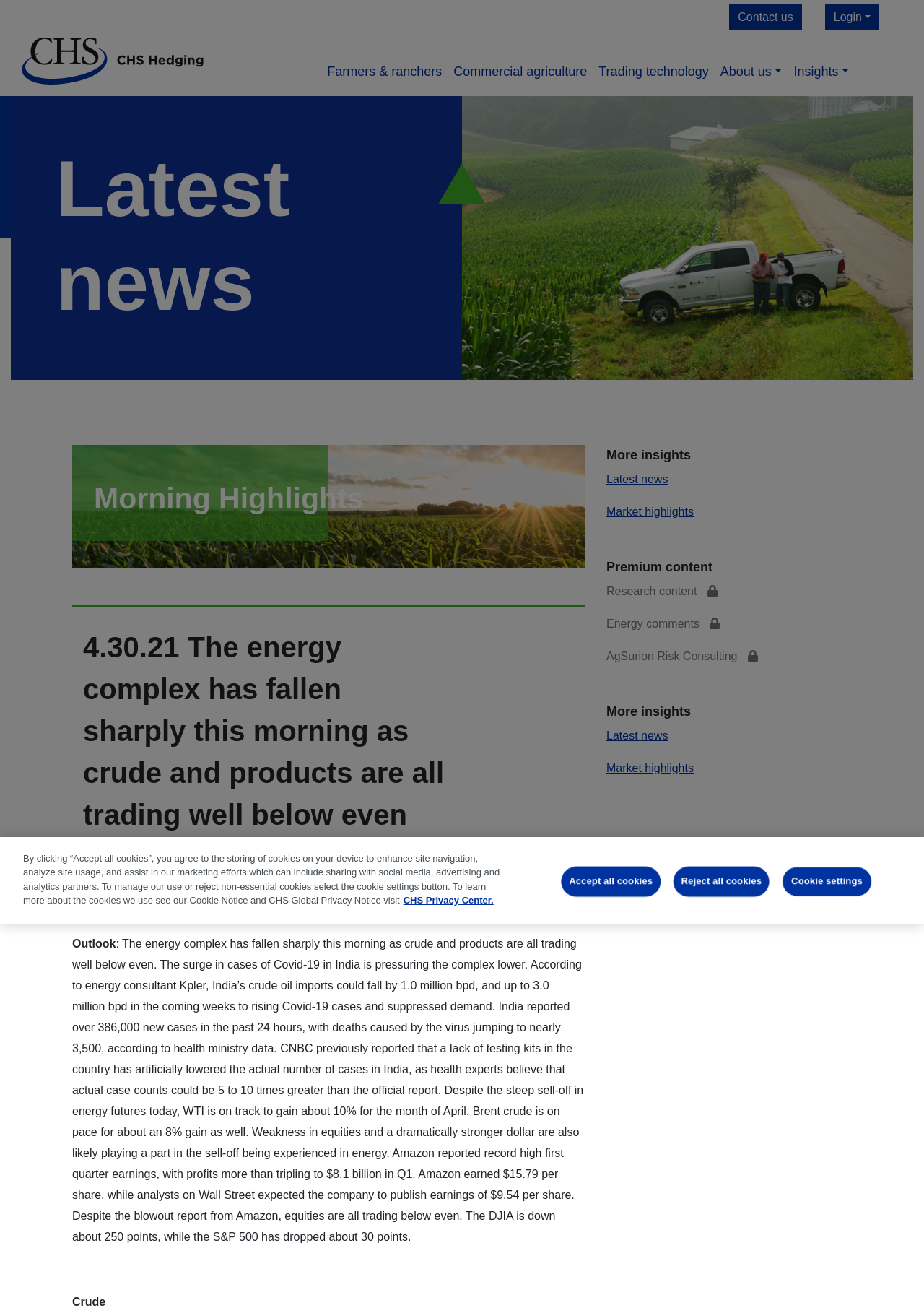Reply to the question with a single word or phrase:
What is the topic of the latest news?

Energy complex